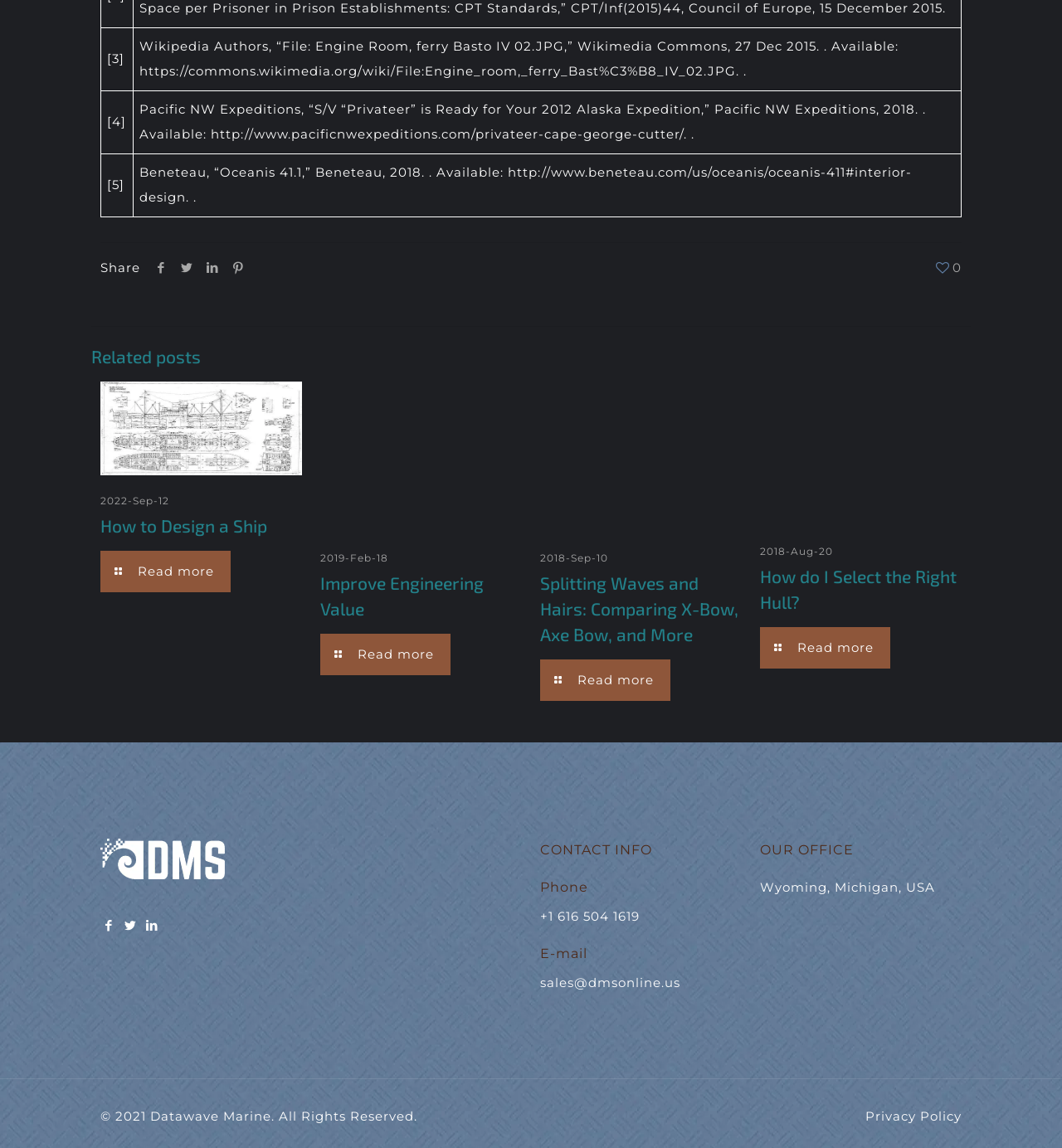Based on the visual content of the image, answer the question thoroughly: What is the title of the image in the third complementary section?

I determined the answer by looking at the third complementary section and the image title, which is 'Me and My Six Imaginary Friends: The Practicalities of Yacht Layouts'.